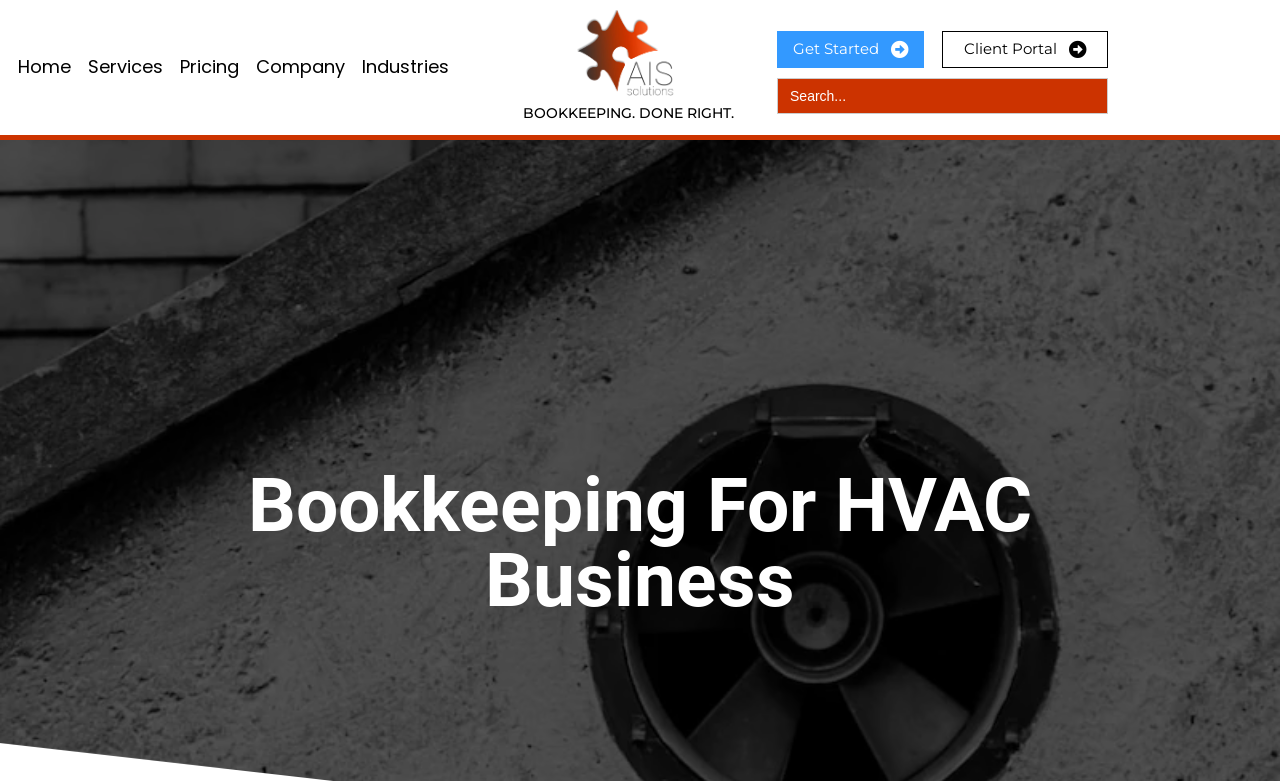How many main navigation links are there? Using the information from the screenshot, answer with a single word or phrase.

5